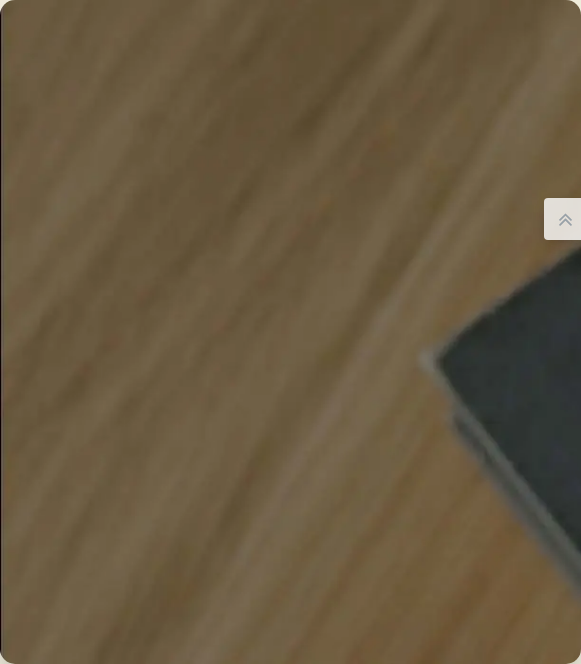Respond to the question with just a single word or phrase: 
What is the significance of the wooden background?

Seriousness and formality